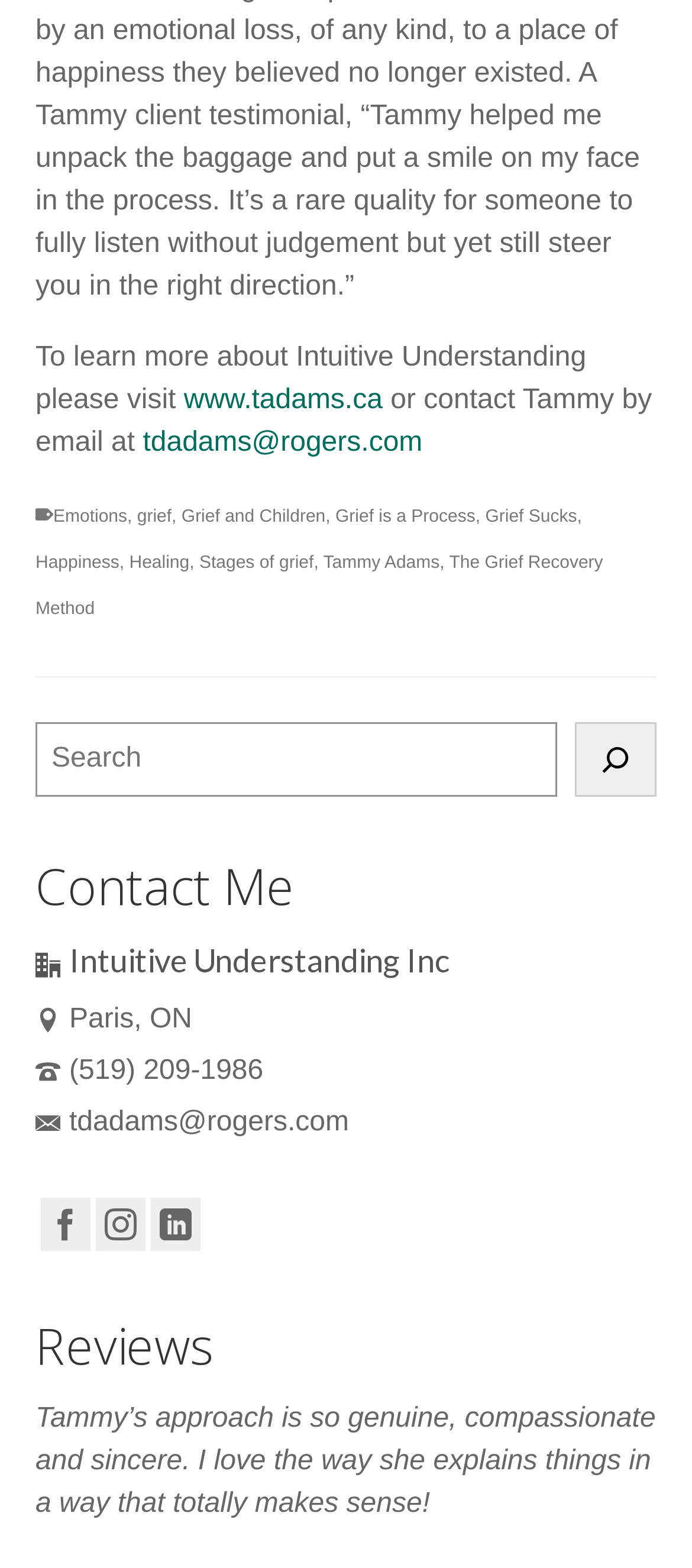Locate the bounding box for the described UI element: "aria-label="Facebook" title="Facebook"". Ensure the coordinates are four float numbers between 0 and 1, formatted as [left, top, right, bottom].

[0.059, 0.764, 0.131, 0.798]